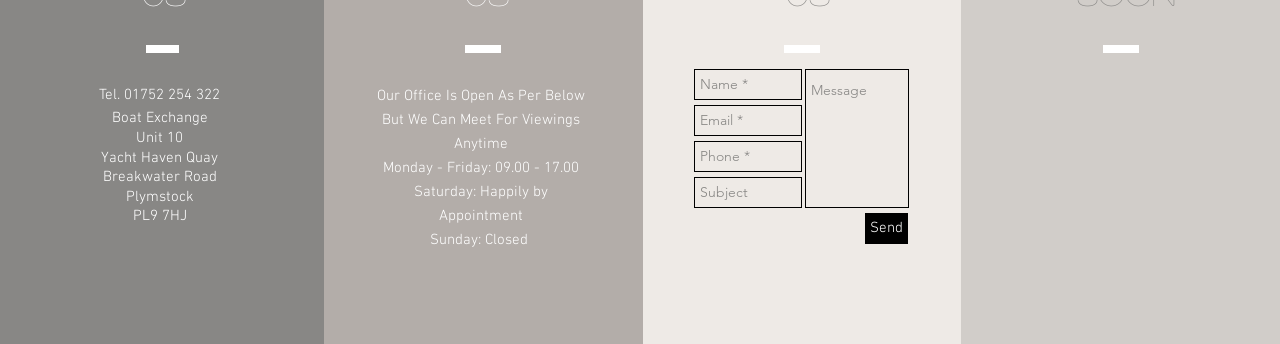What is the phone number of Boat Exchange?
Ensure your answer is thorough and detailed.

The phone number can be found in the static text element 'Tel. 01752 254 322' located at the top left of the webpage.